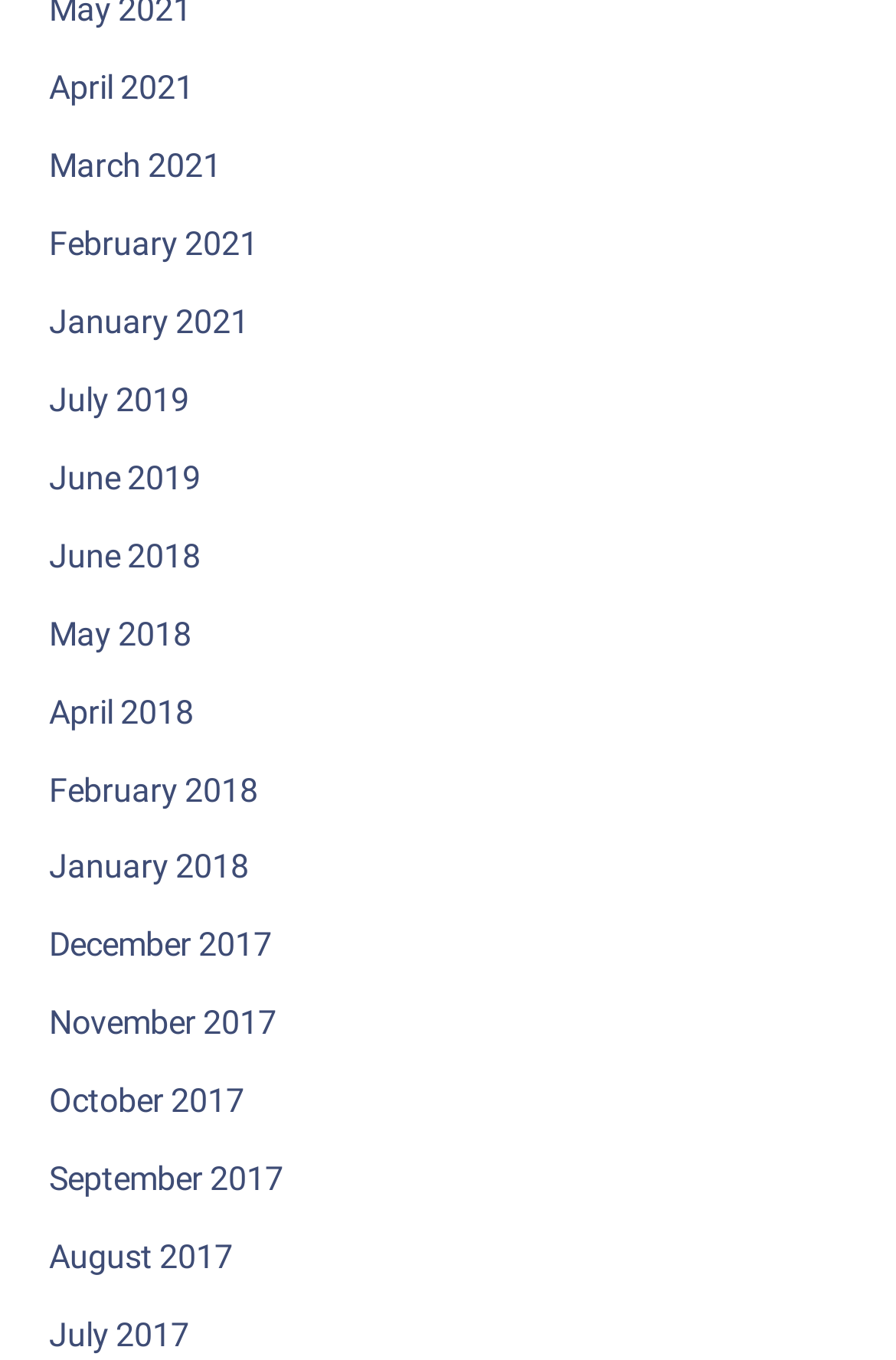Answer this question in one word or a short phrase: How many months are listed on the webpage?

15